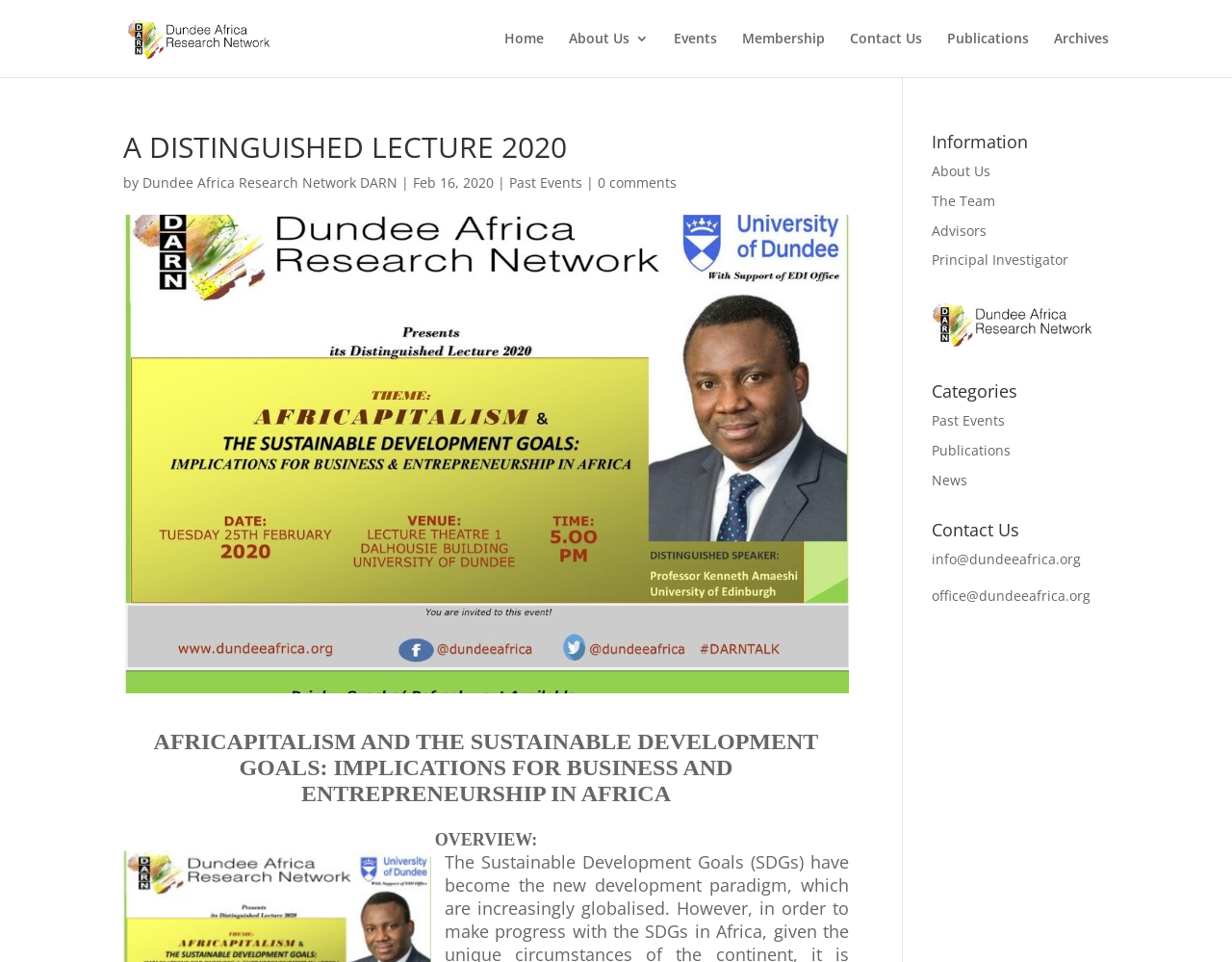What is the title or heading displayed on the webpage?

A DISTINGUISHED LECTURE 2020